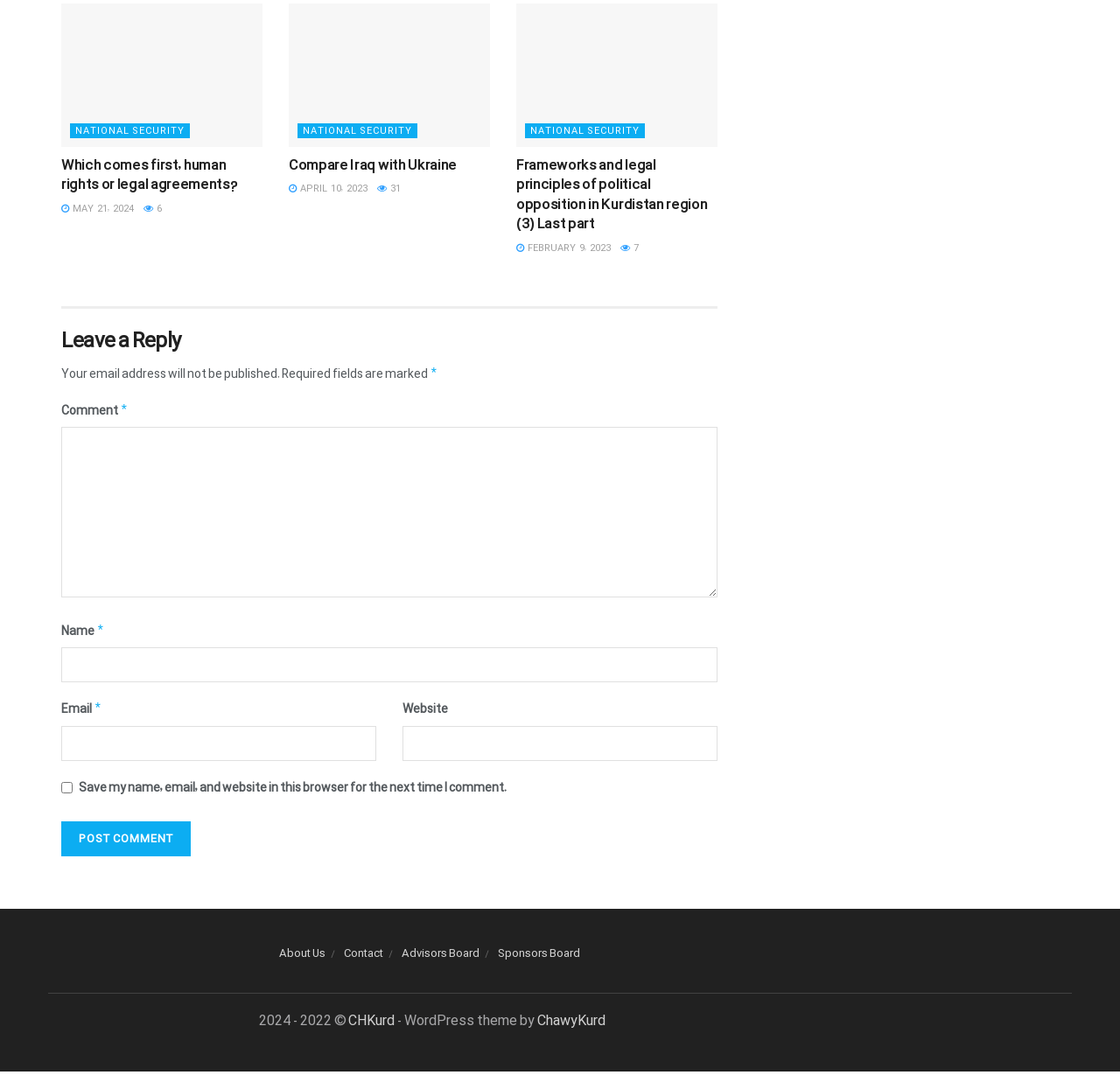Determine the bounding box coordinates for the UI element matching this description: "parent_node: Email * aria-describedby="email-notes" name="email"".

[0.055, 0.678, 0.336, 0.711]